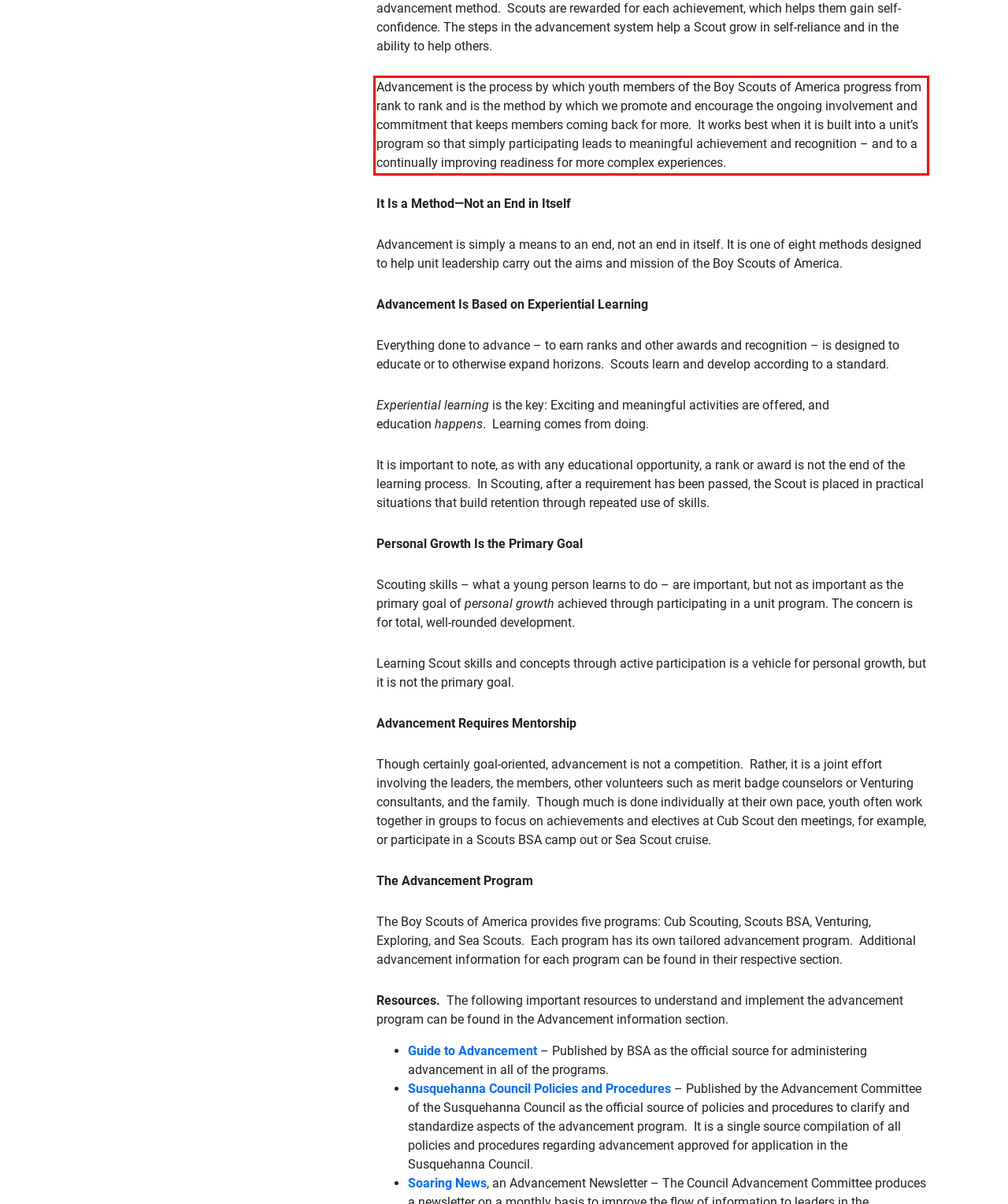Please extract the text content within the red bounding box on the webpage screenshot using OCR.

Advancement is the process by which youth members of the Boy Scouts of America progress from rank to rank and is the method by which we promote and encourage the ongoing involvement and commitment that keeps members coming back for more. It works best when it is built into a unit’s program so that simply participating leads to meaningful achievement and recognition – and to a continually improving readiness for more complex experiences.